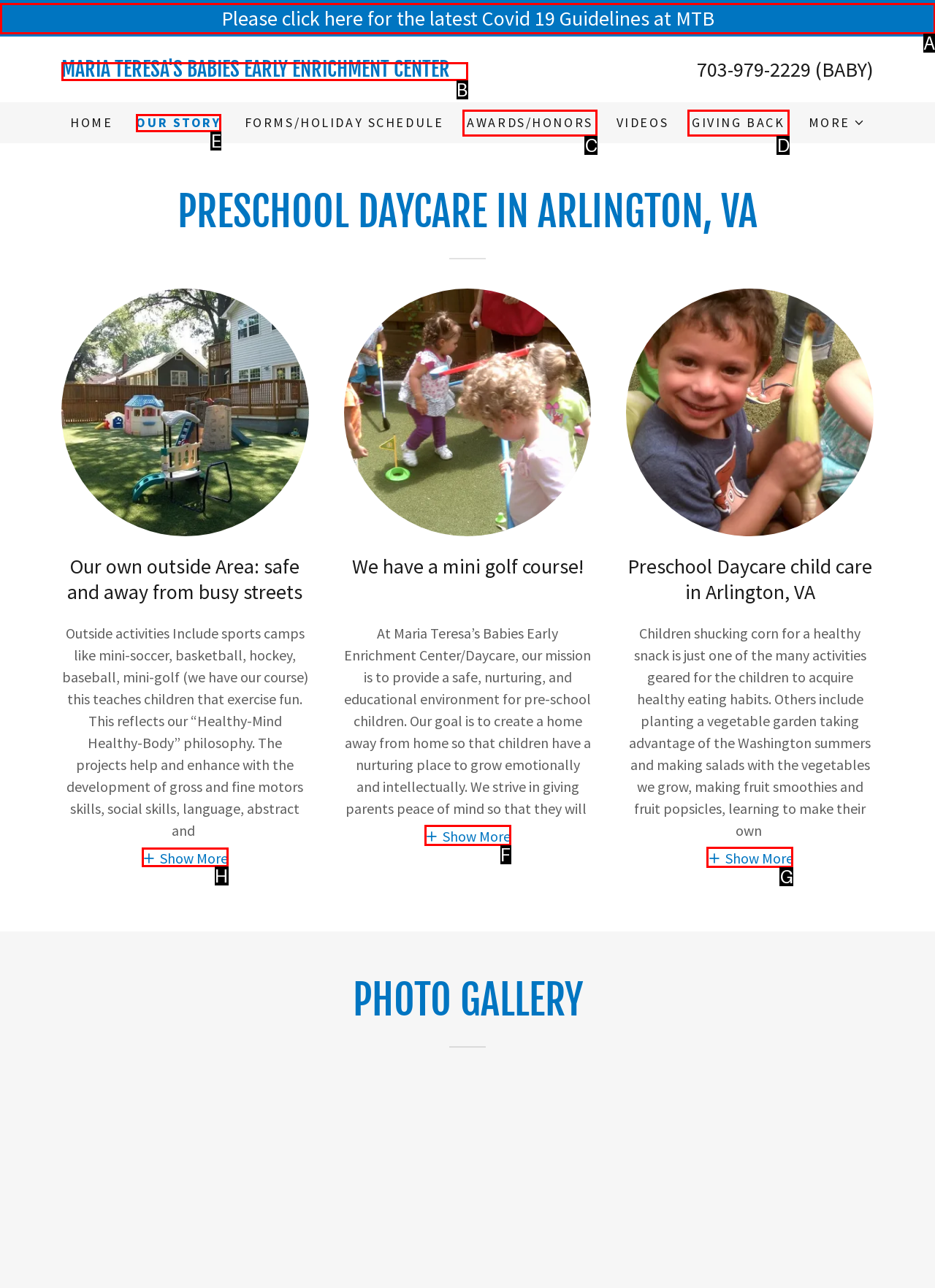Indicate which lettered UI element to click to fulfill the following task: Show more about outside activities
Provide the letter of the correct option.

H